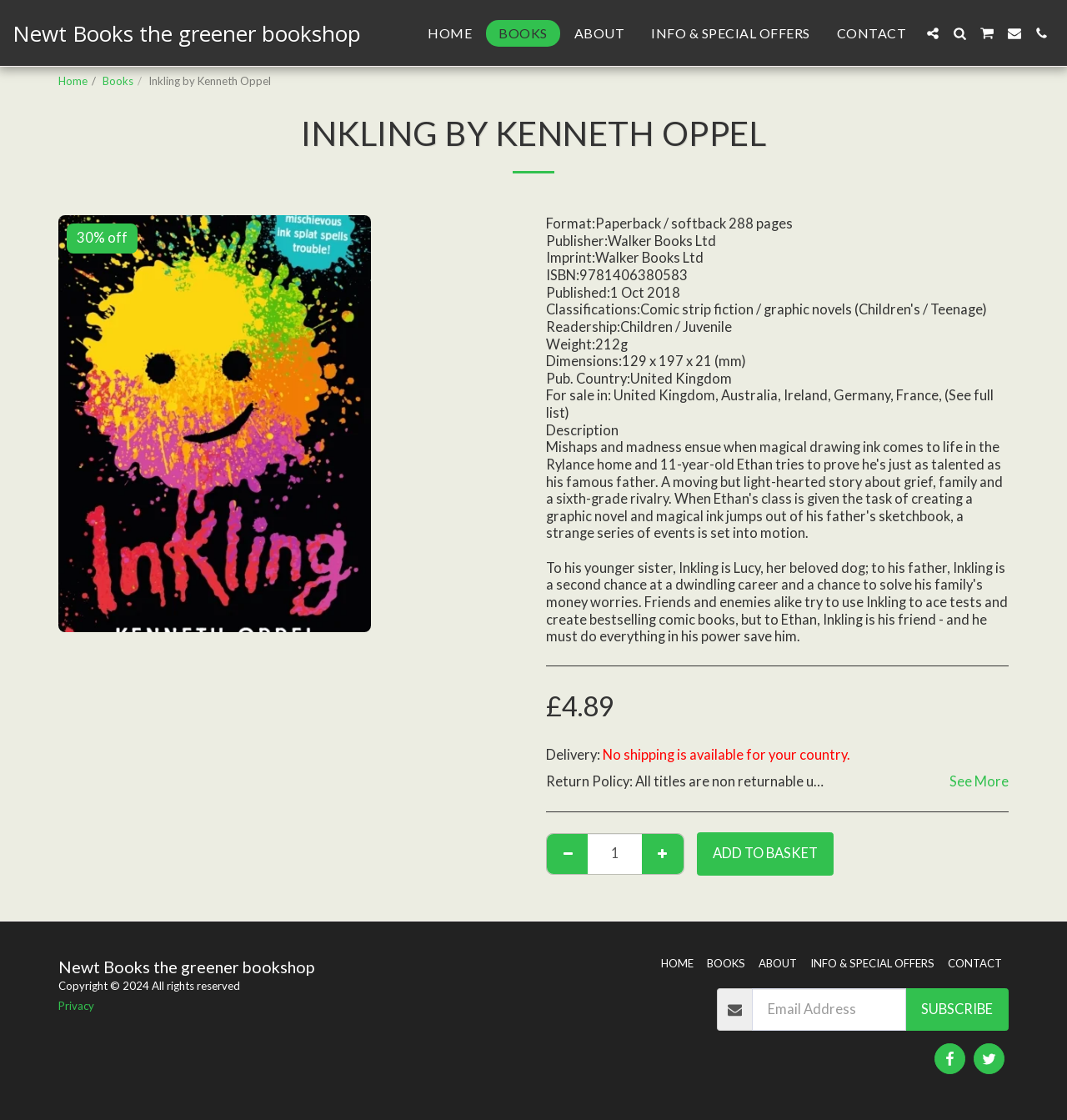Could you locate the bounding box coordinates for the section that should be clicked to accomplish this task: "Click SUBSCRIBE".

[0.848, 0.882, 0.945, 0.921]